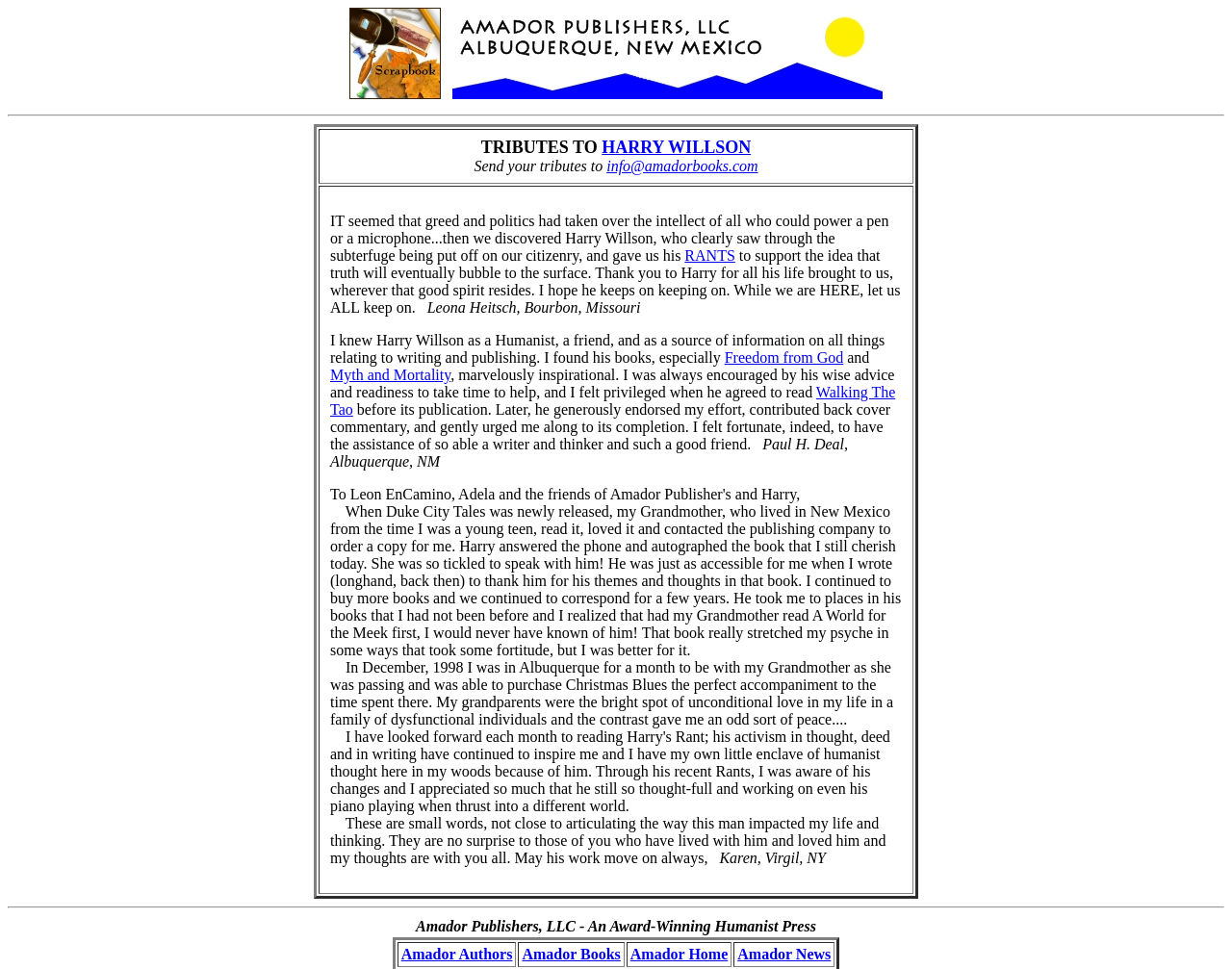What is the title of the tributes page?
Provide a well-explained and detailed answer to the question.

I found the title of the tributes page by looking at the top of the webpage, where it says 'Tributes to Harry Willson'.